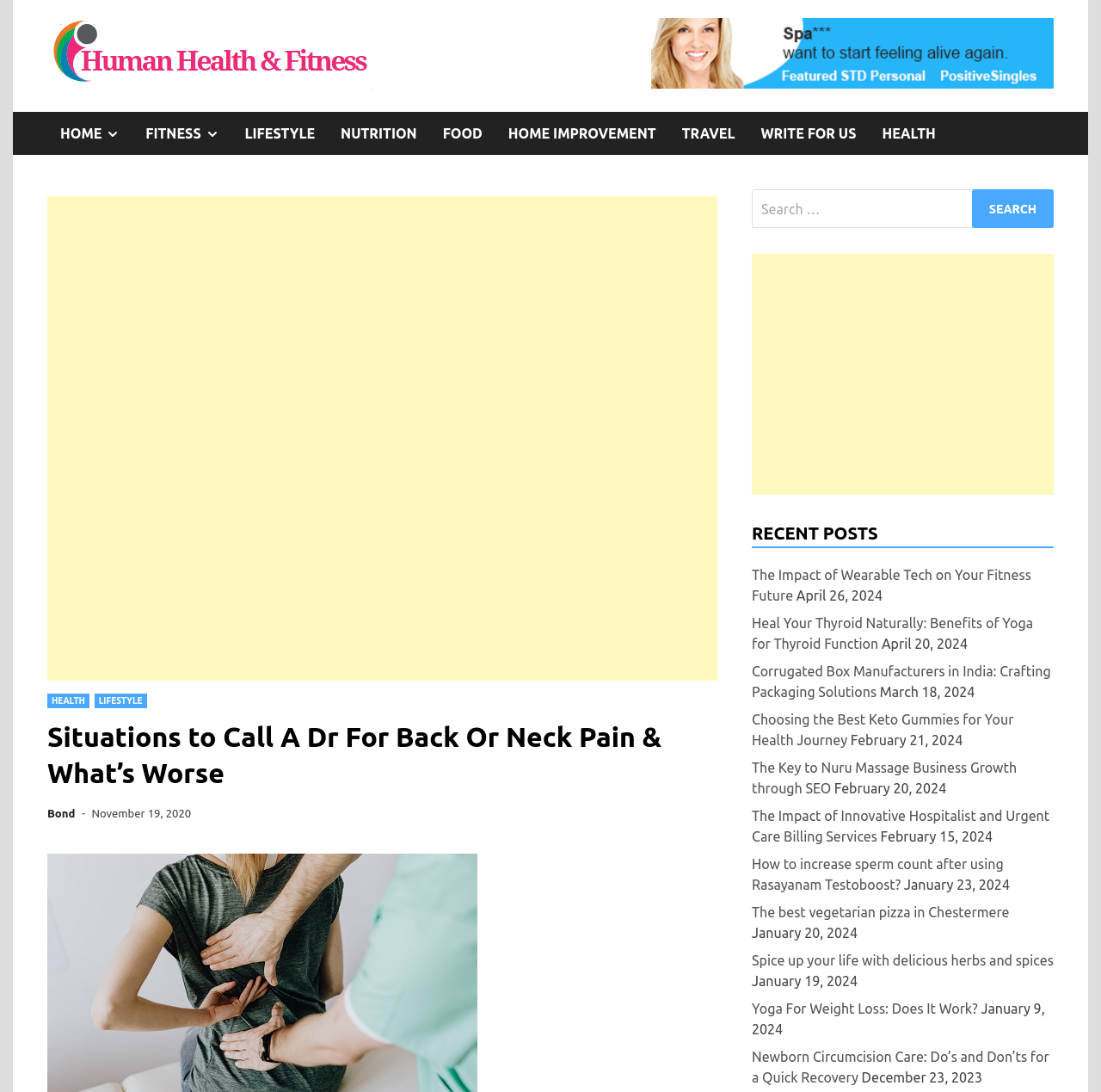Identify the bounding box of the UI component described as: "parent_node: Search for: value="Search"".

[0.883, 0.173, 0.957, 0.209]